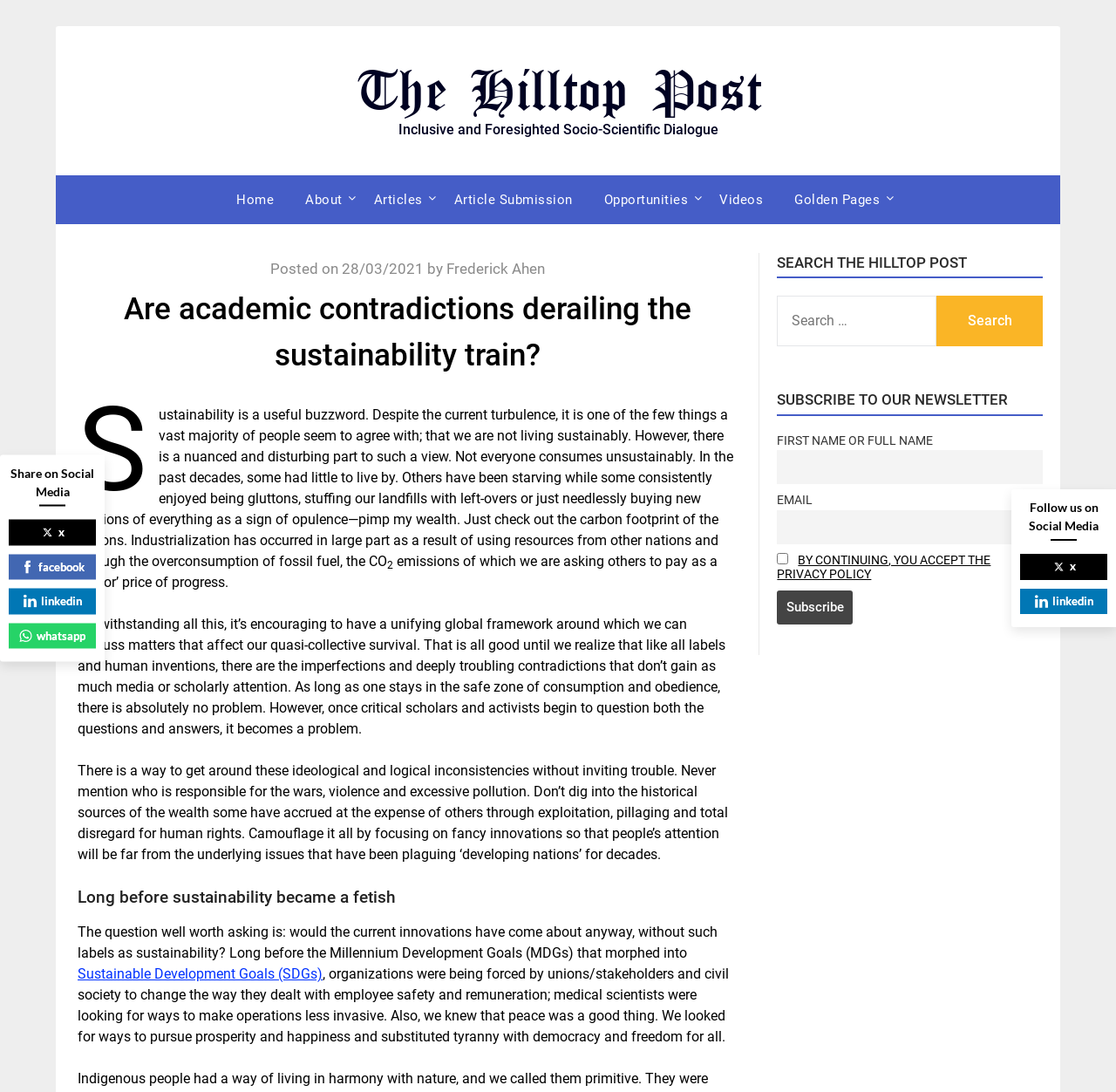Could you provide the bounding box coordinates for the portion of the screen to click to complete this instruction: "Click on the 'Home' link"?

[0.199, 0.161, 0.258, 0.205]